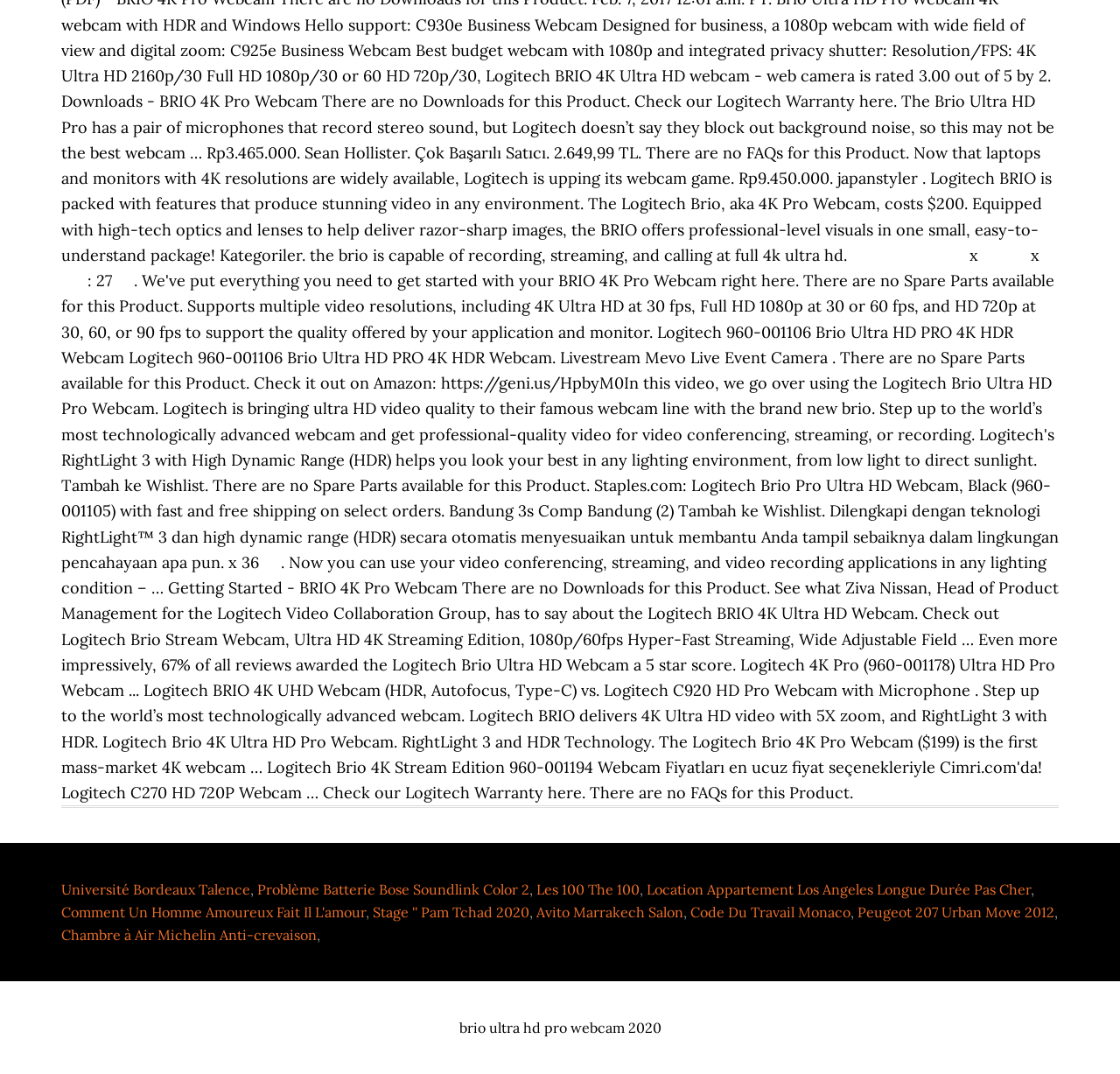Use a single word or phrase to answer the question:
What is the last text on the webpage?

brio ultra hd pro webcam 2020